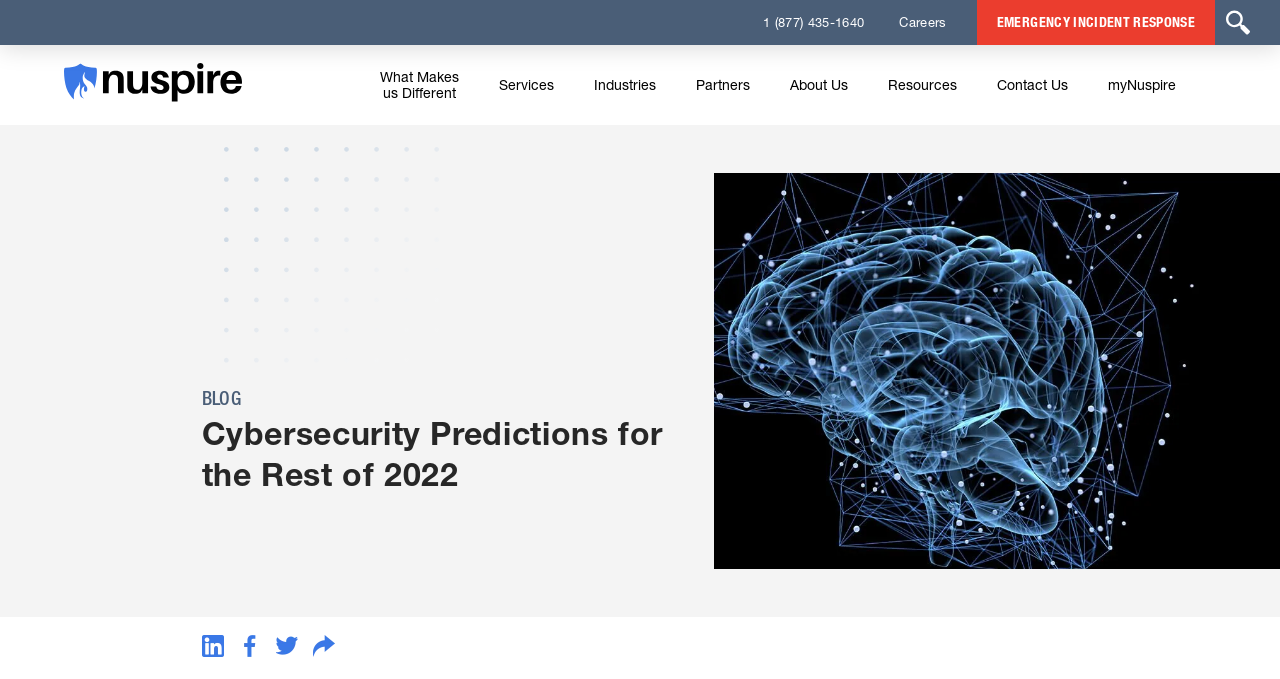Find and indicate the bounding box coordinates of the region you should select to follow the given instruction: "Learn about emergency incident response".

[0.763, 0.0, 0.949, 0.066]